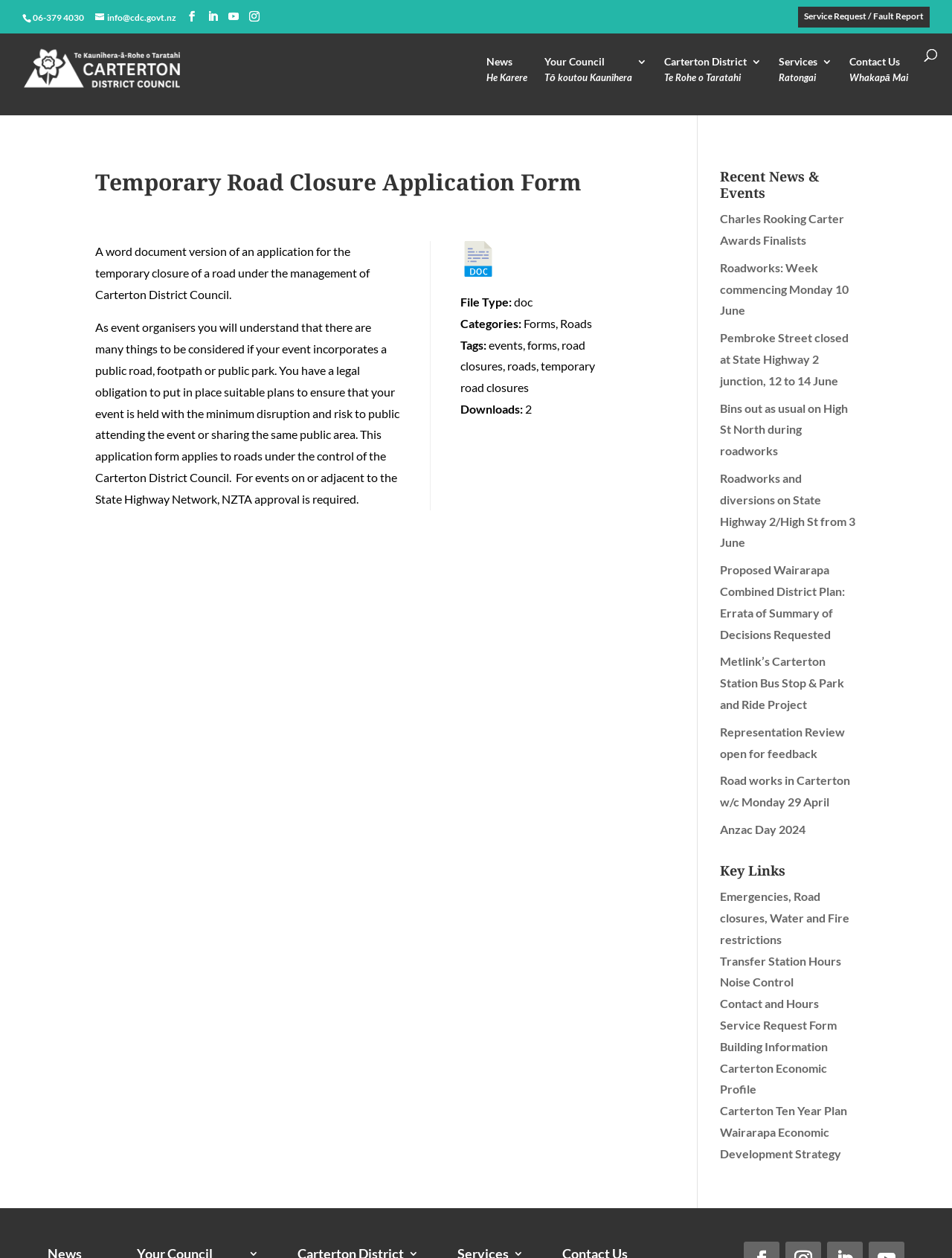Locate the bounding box of the UI element described by: "info@cdc.govt.nz" in the given webpage screenshot.

[0.1, 0.009, 0.185, 0.018]